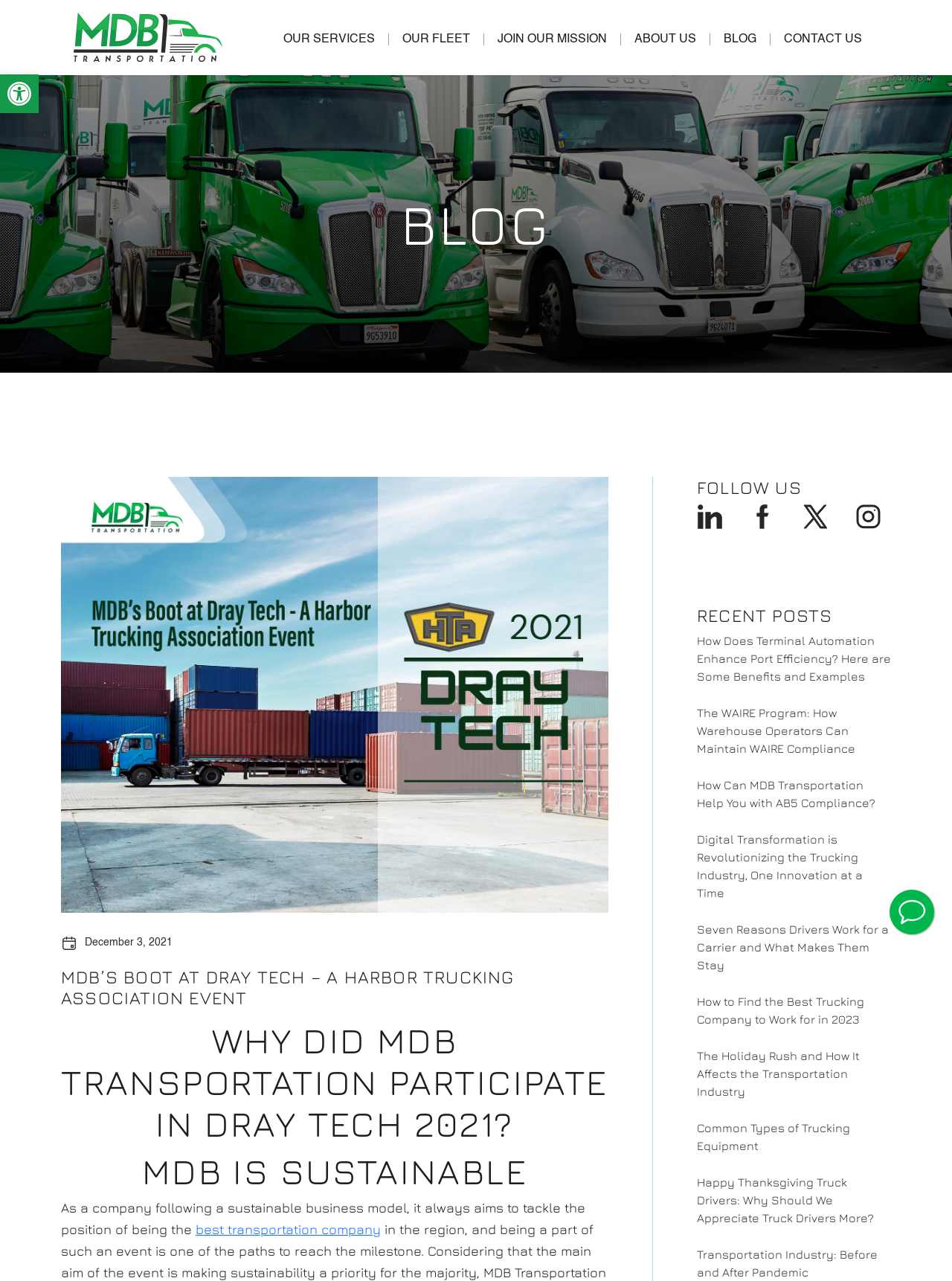How many social media links are there in the 'FOLLOW US' section?
Answer briefly with a single word or phrase based on the image.

4